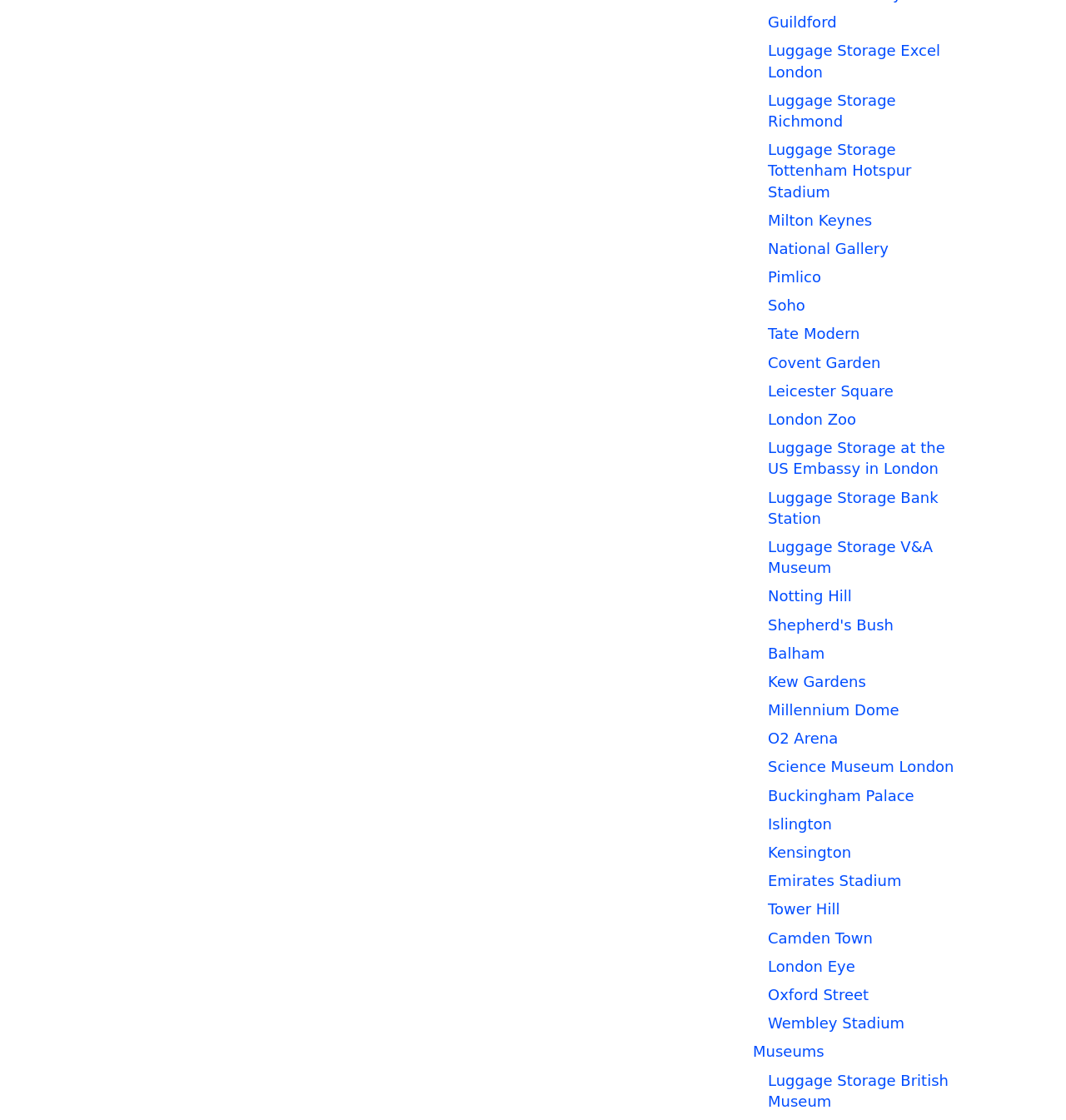Kindly respond to the following question with a single word or a brief phrase: 
What is the location with the most links?

London